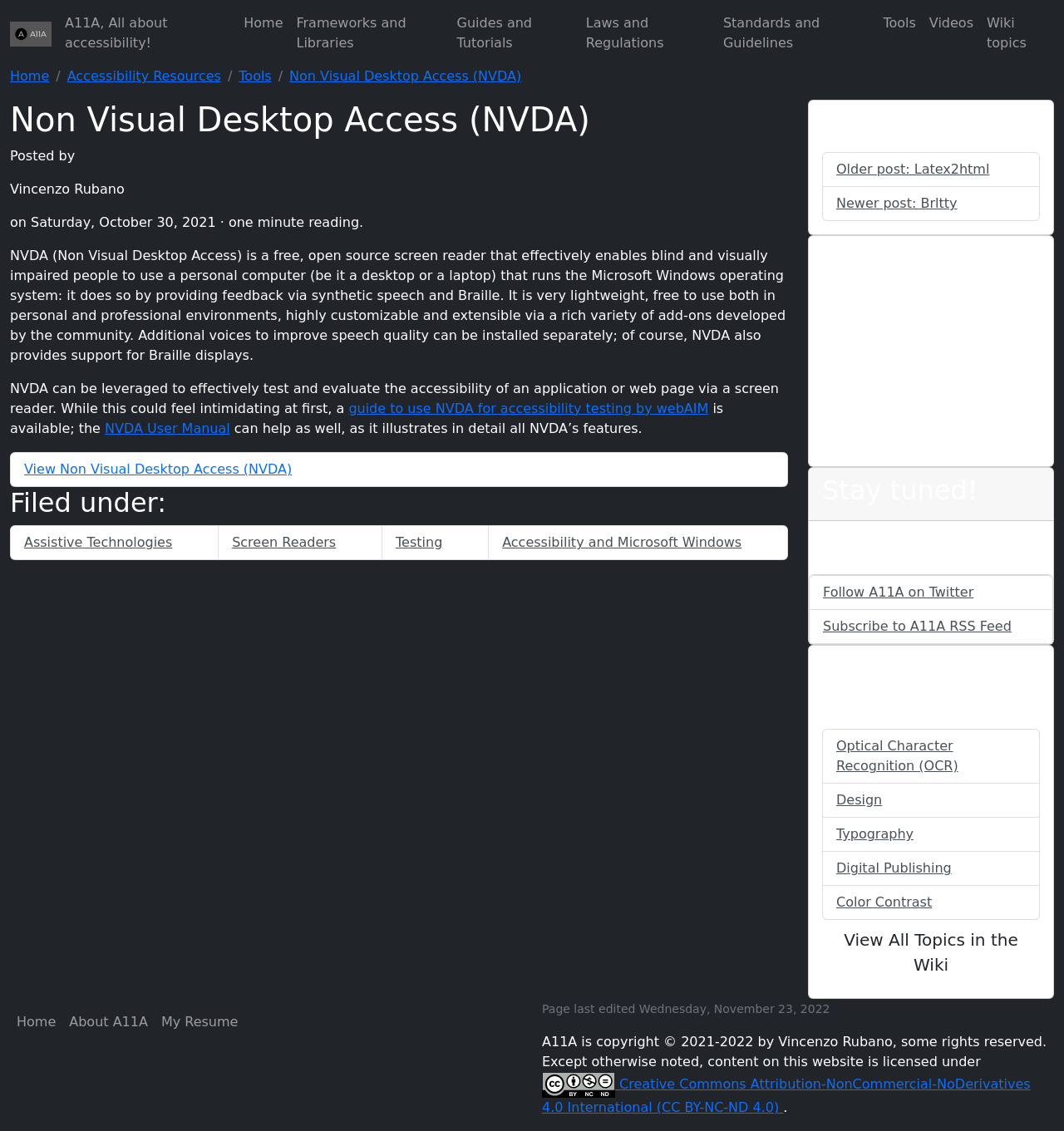Could you determine the bounding box coordinates of the clickable element to complete the instruction: "View the guide to use NVDA for accessibility testing"? Provide the coordinates as four float numbers between 0 and 1, i.e., [left, top, right, bottom].

[0.328, 0.354, 0.666, 0.368]